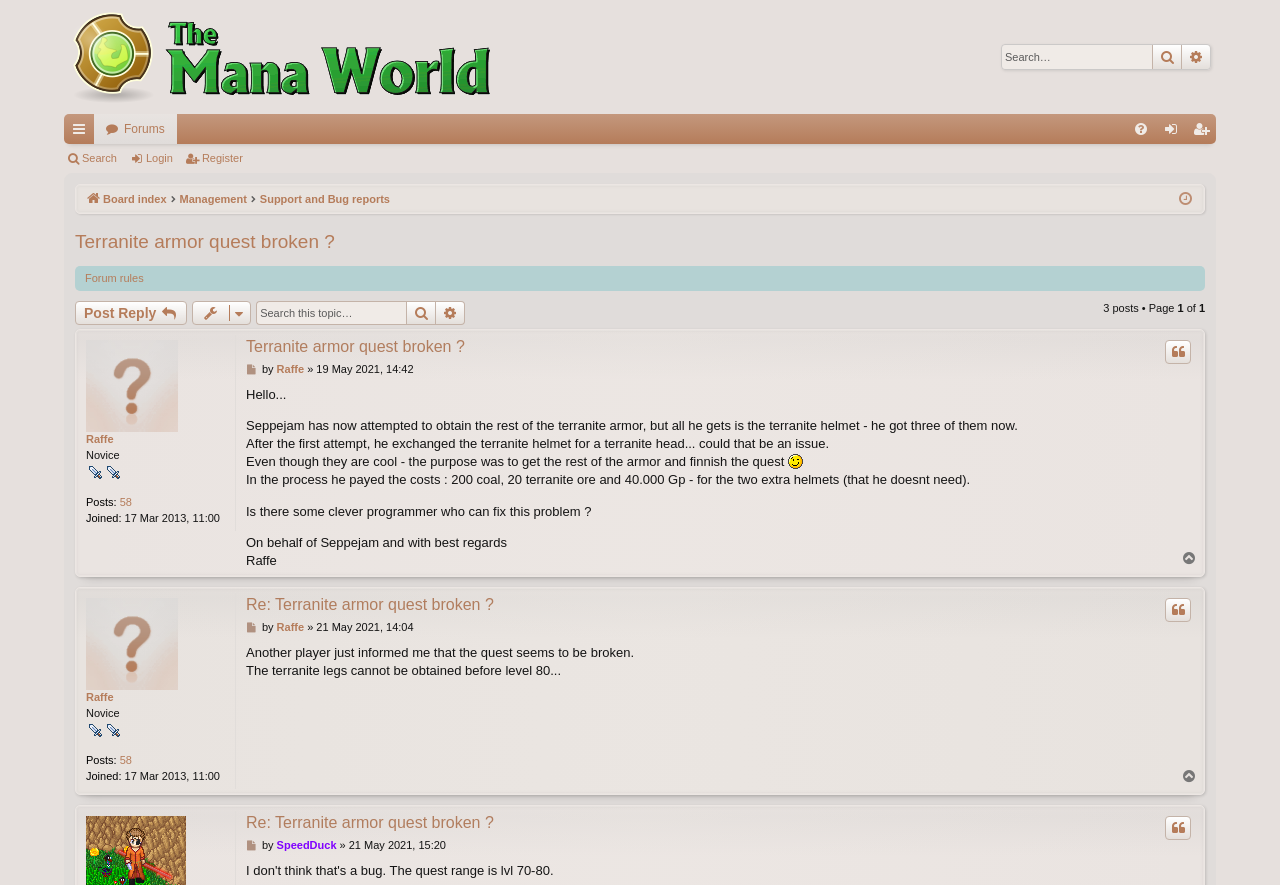Given the webpage screenshot, identify the bounding box of the UI element that matches this description: "Advanced search".

[0.341, 0.34, 0.363, 0.367]